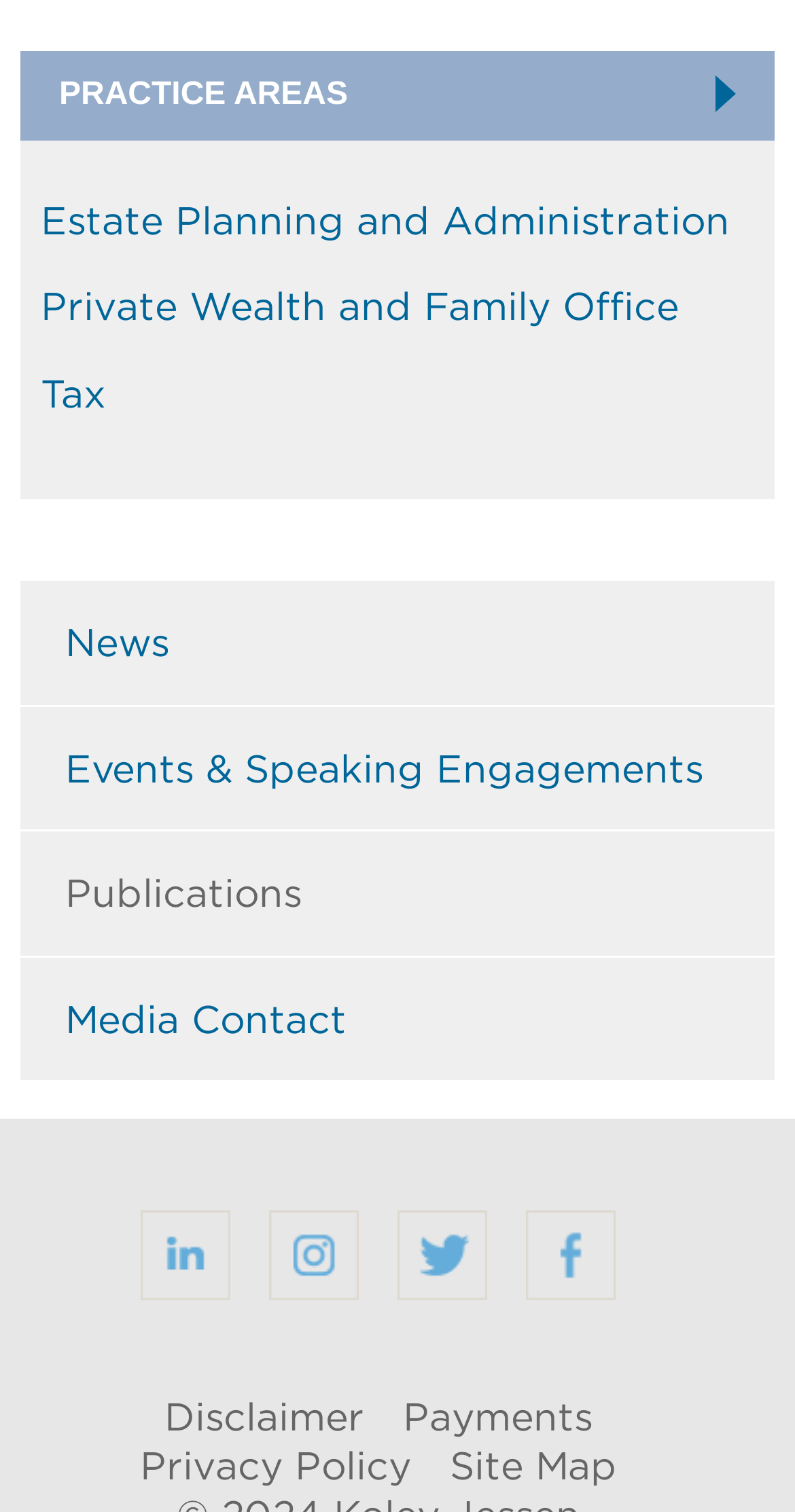Provide a short, one-word or phrase answer to the question below:
What is the x-coordinate of the left of the 'Media Contact' link?

0.082